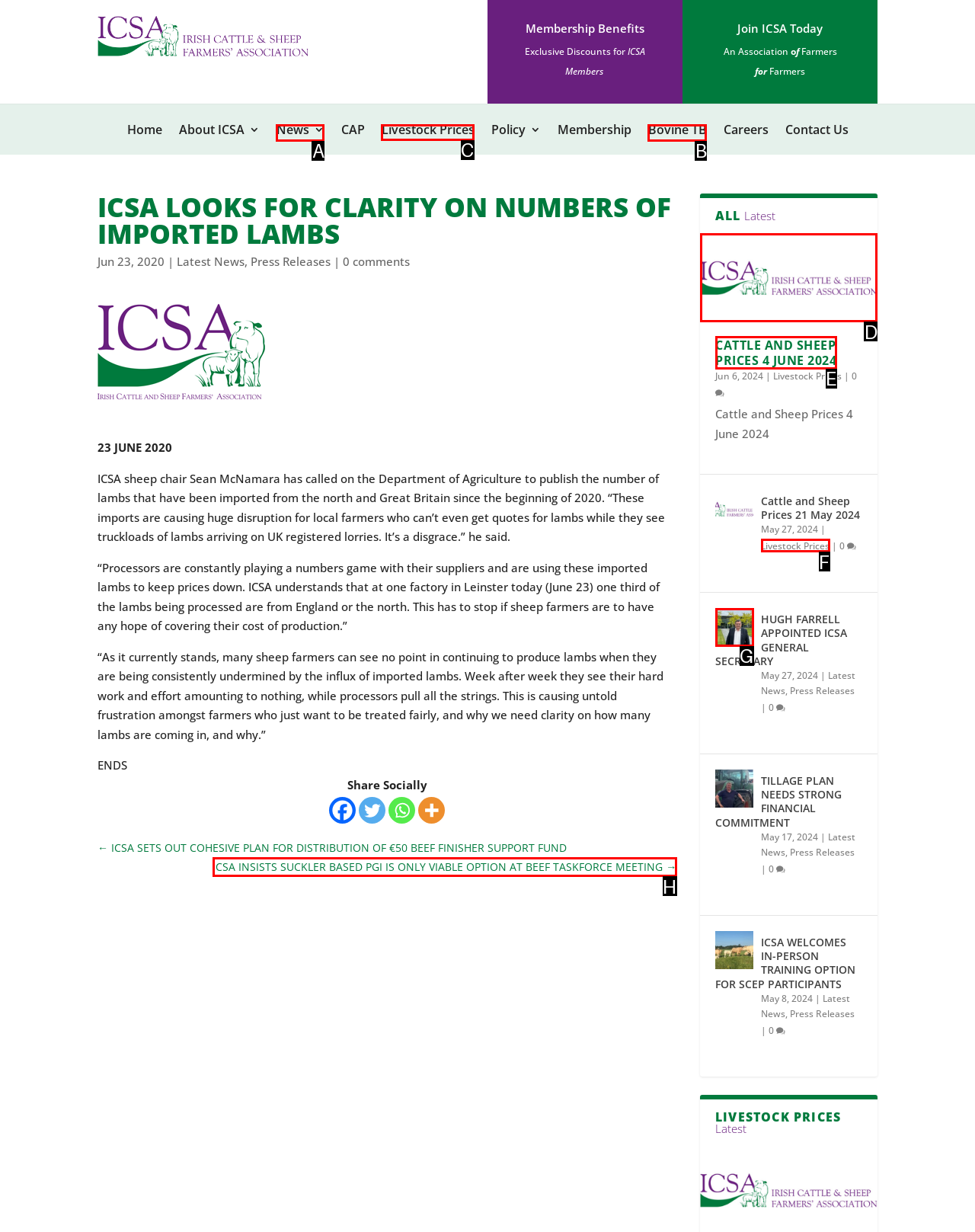Which UI element should be clicked to perform the following task: View the 'Livestock Prices' page? Answer with the corresponding letter from the choices.

C